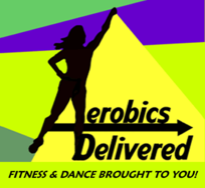Provide your answer in one word or a succinct phrase for the question: 
What is the figure in the logo doing?

Striking a victorious pose